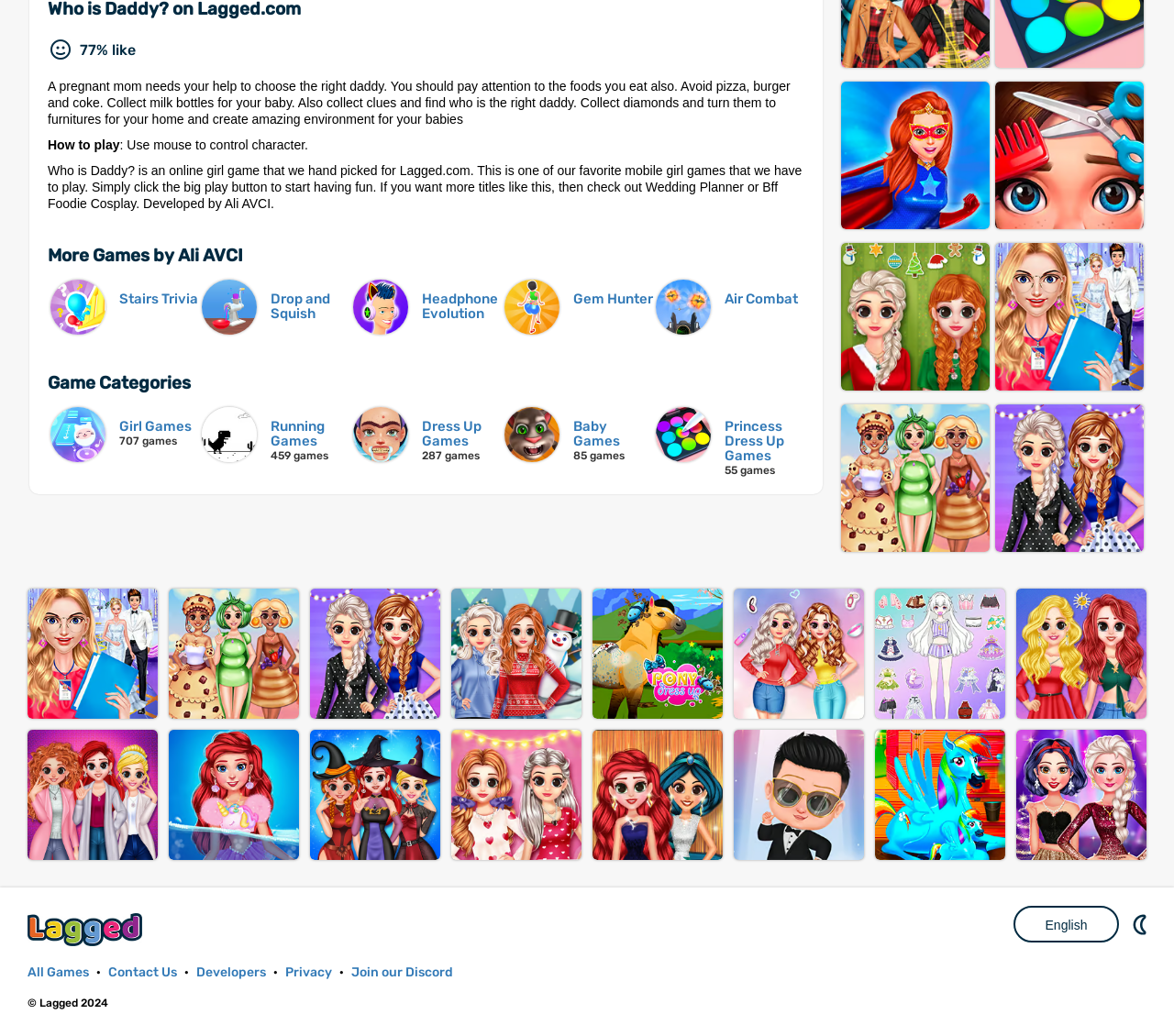Determine the bounding box coordinates for the HTML element described here: "Princess Stripes Vs Dots".

[0.264, 0.568, 0.375, 0.694]